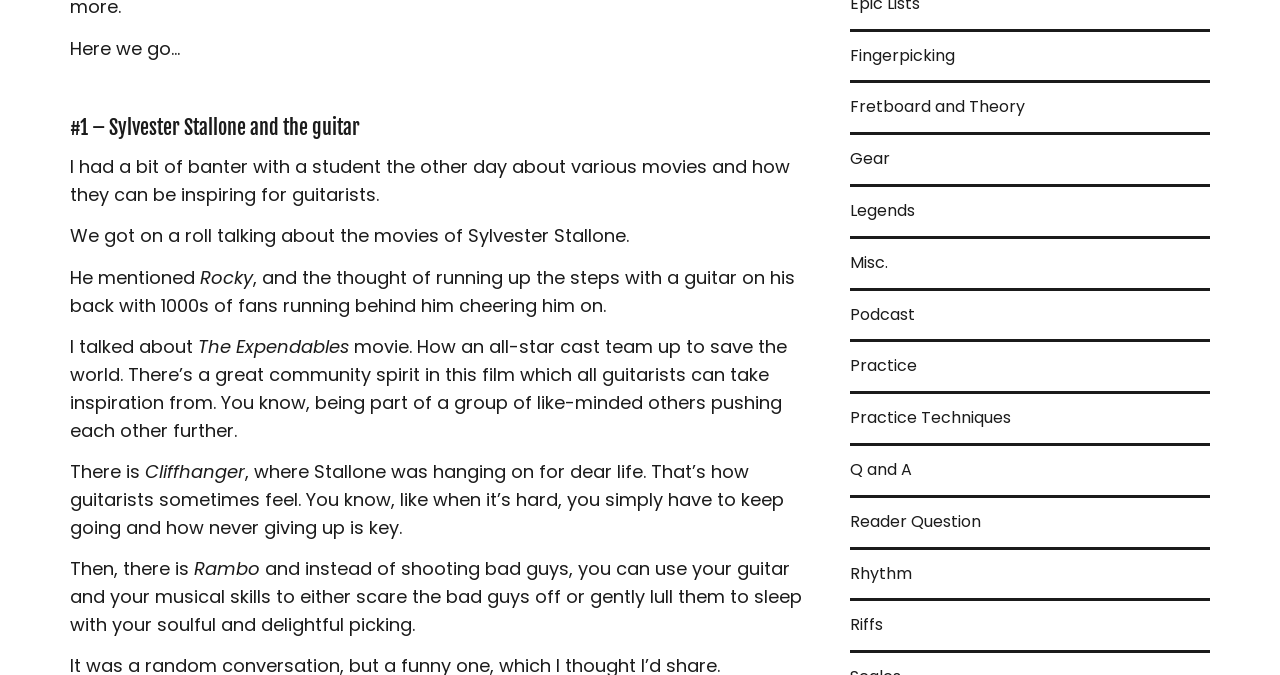Observe the image and answer the following question in detail: What is the name of the movie where an all-star cast teams up to save the world?

The article mentions The Expendables as one of the movies of Sylvester Stallone, where an all-star cast teams up to save the world, and the author notes that it has a great community spirit that guitarists can take inspiration from.